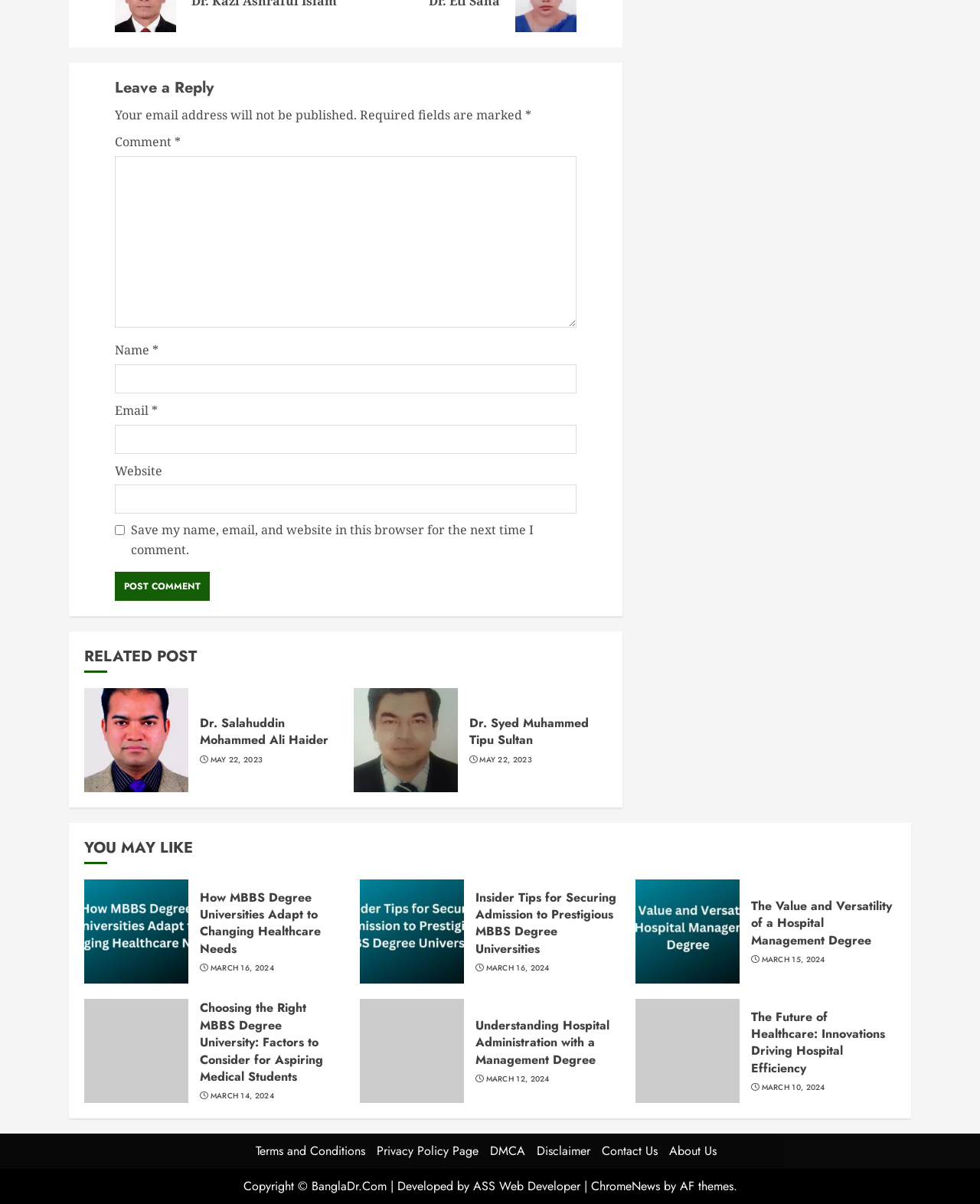Indicate the bounding box coordinates of the clickable region to achieve the following instruction: "Post a comment."

[0.117, 0.475, 0.214, 0.499]